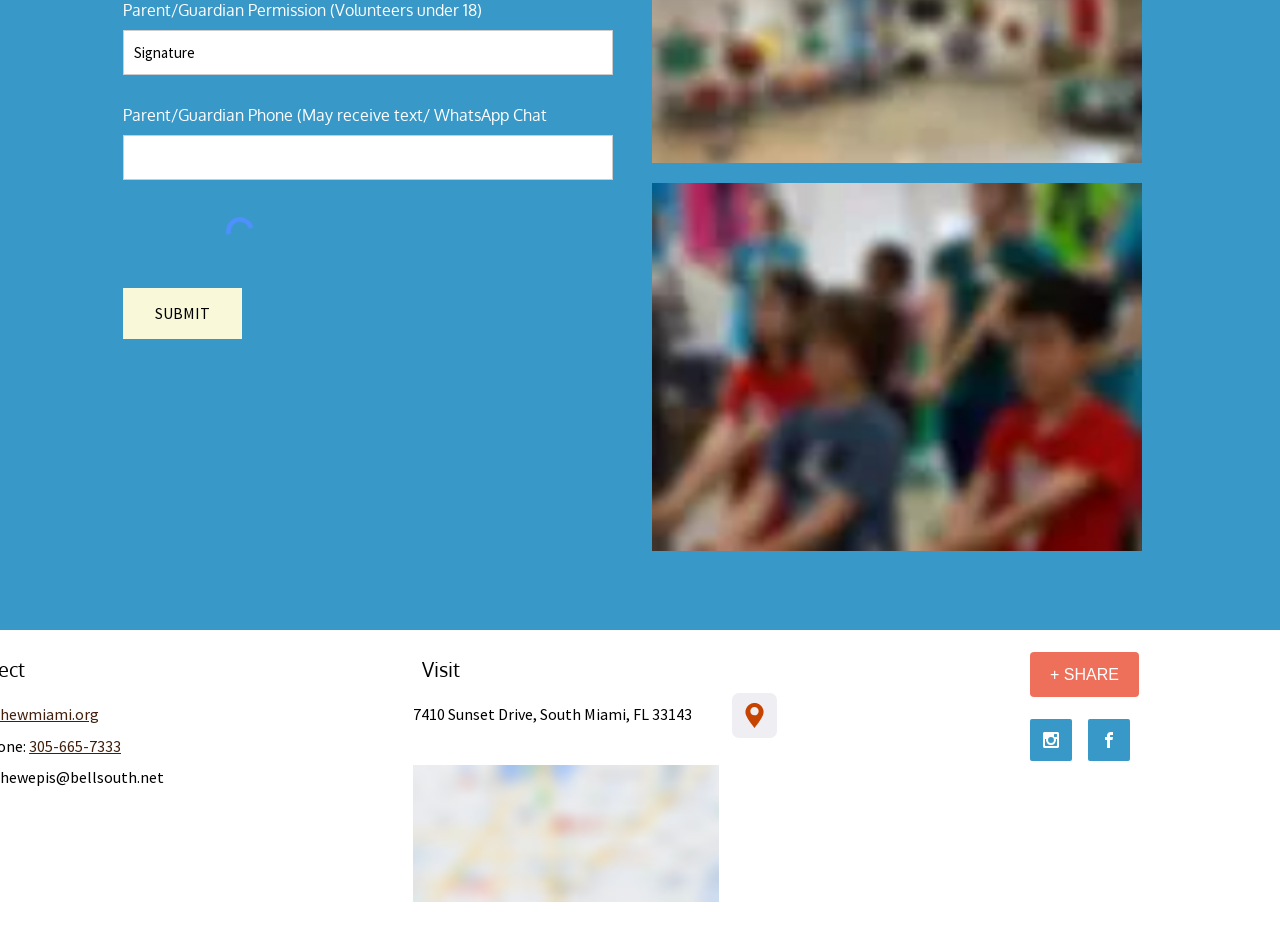What is the address mentioned on the webpage?
Based on the visual content, answer with a single word or a brief phrase.

7410 Sunset Drive, South Miami, FL 33143